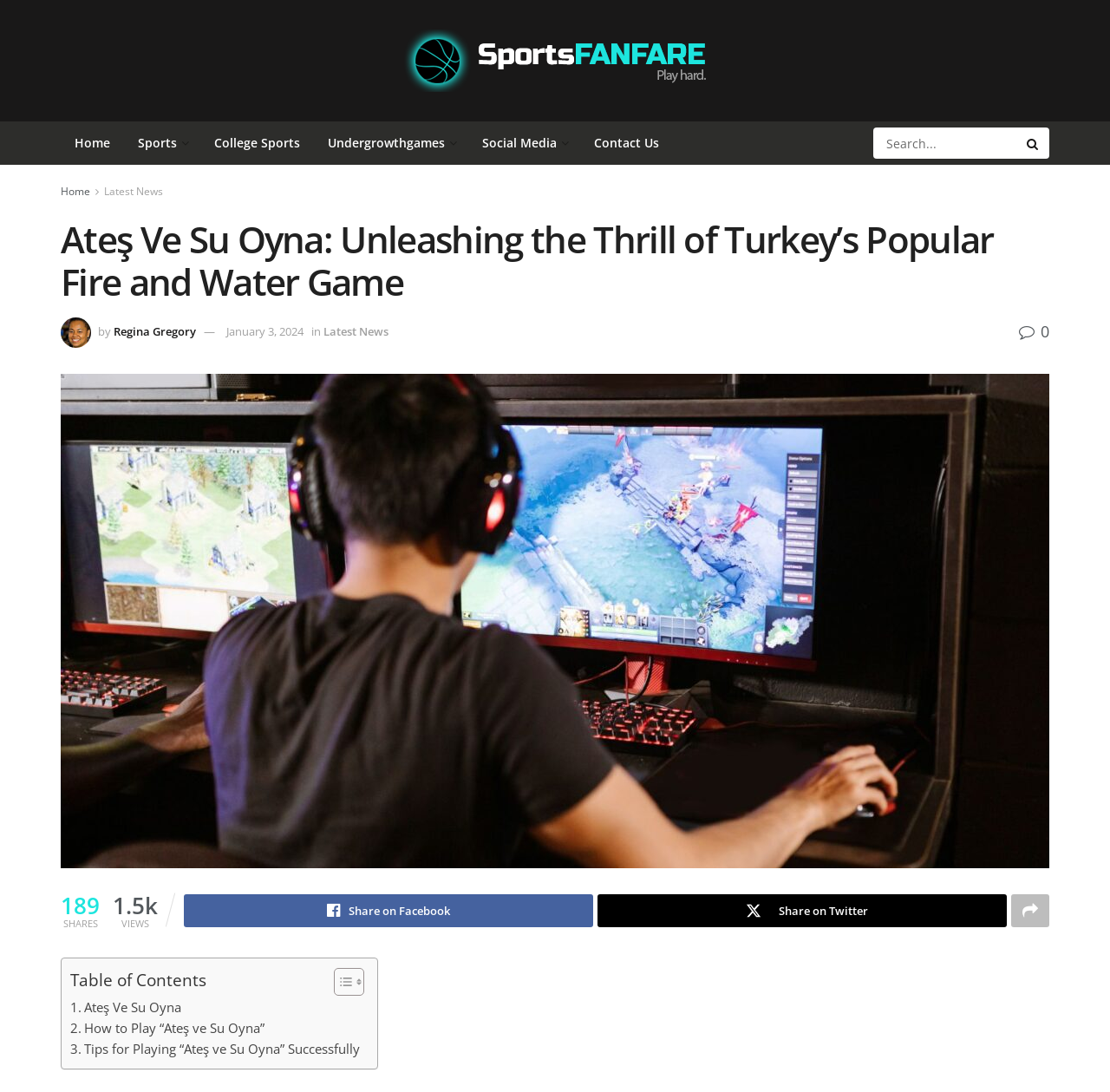Determine the coordinates of the bounding box for the clickable area needed to execute this instruction: "Click the 'Quick Link' link".

None